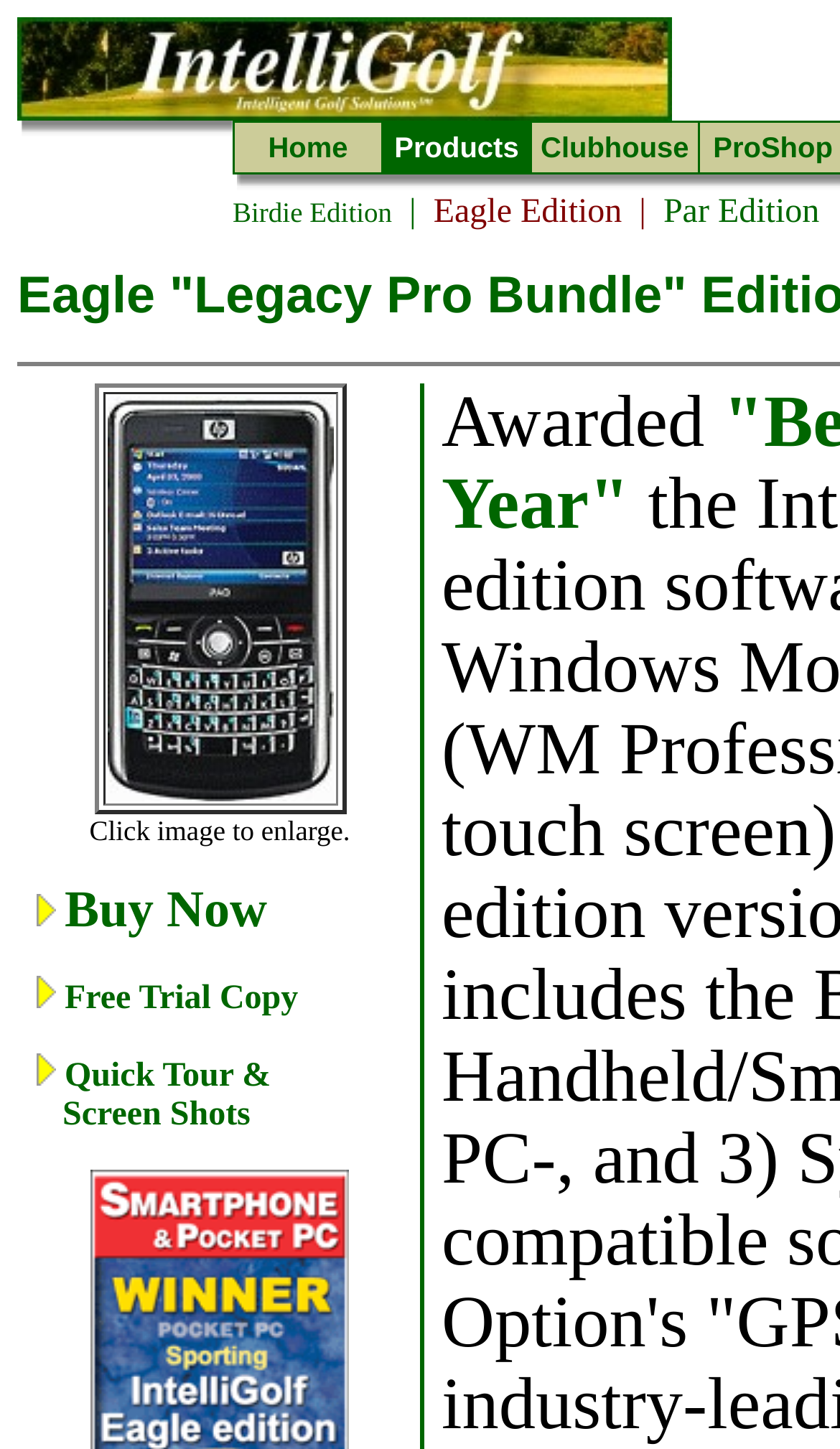Please identify the bounding box coordinates of the element I should click to complete this instruction: 'Buy Now'. The coordinates should be given as four float numbers between 0 and 1, like this: [left, top, right, bottom].

[0.077, 0.62, 0.318, 0.645]